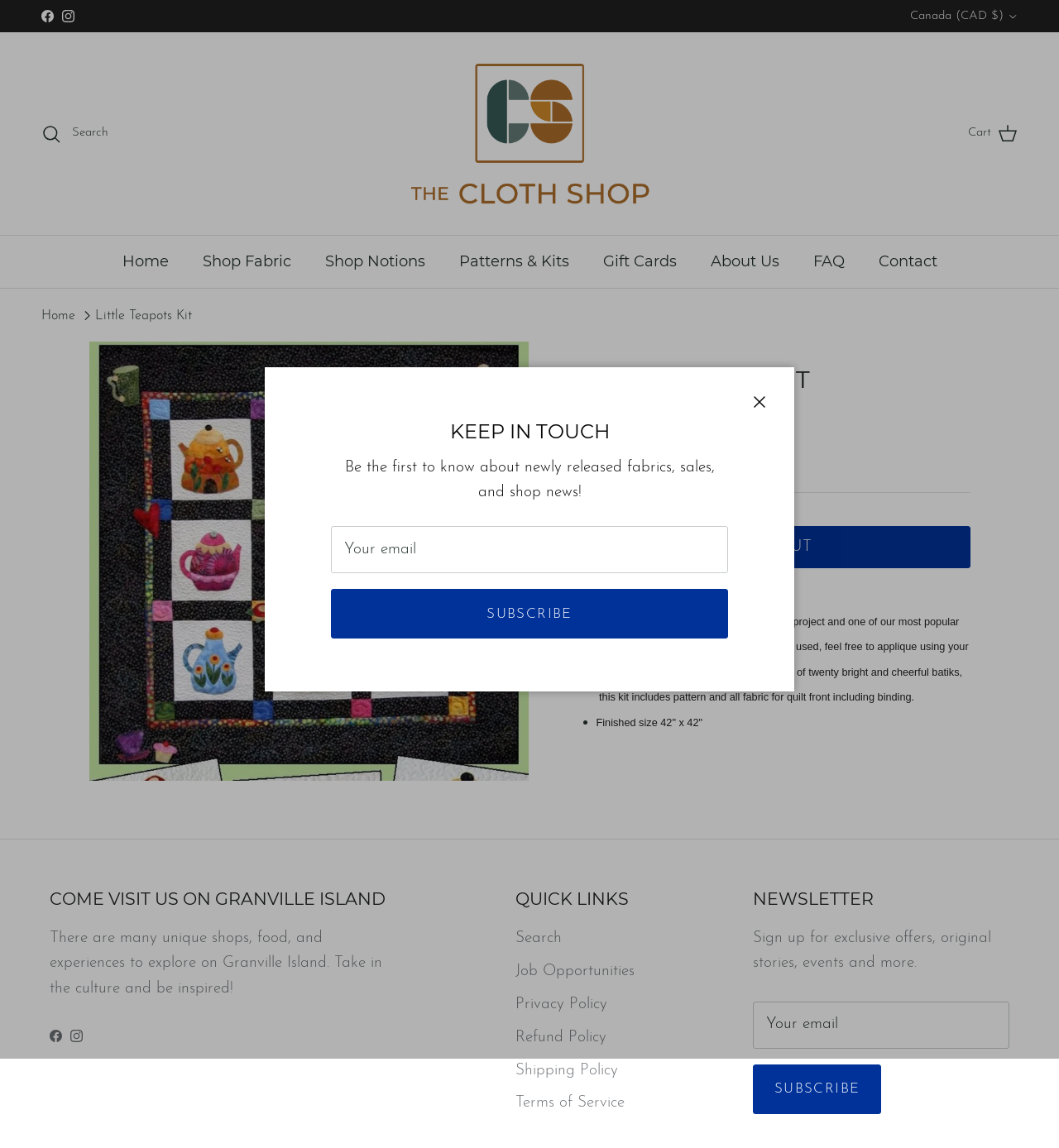Please provide the bounding box coordinates for the element that needs to be clicked to perform the instruction: "Subscribe to newsletter". The coordinates must consist of four float numbers between 0 and 1, formatted as [left, top, right, bottom].

[0.711, 0.927, 0.832, 0.97]